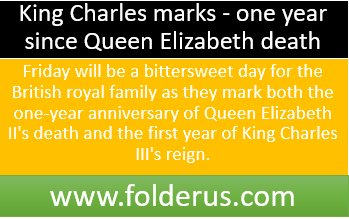What is the color of the background of the title?
From the image, provide a succinct answer in one word or a short phrase.

Black